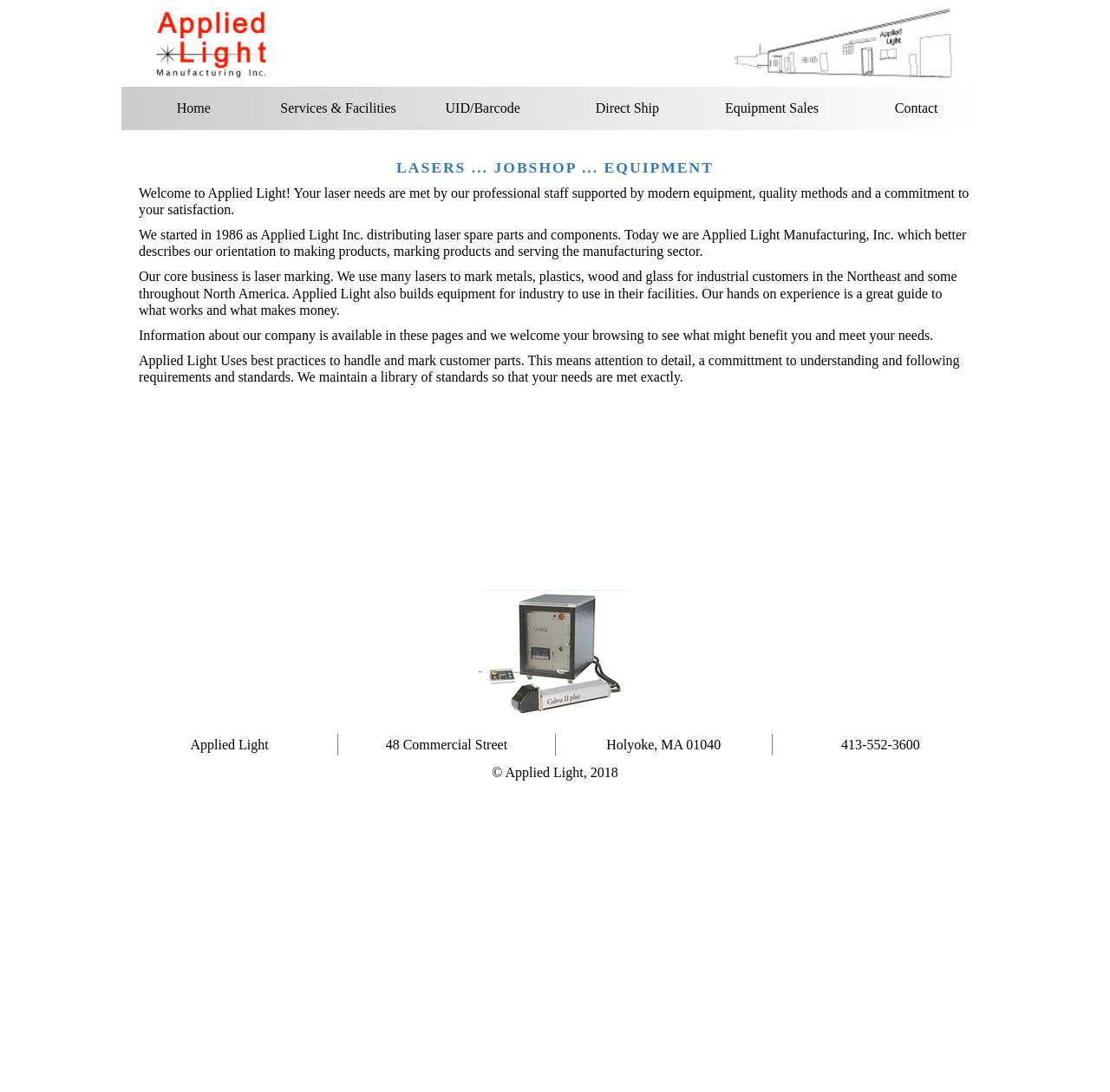Identify the bounding box coordinates of the specific part of the webpage to click to complete this instruction: "Contact Applied Light".

[0.76, 0.079, 0.891, 0.119]